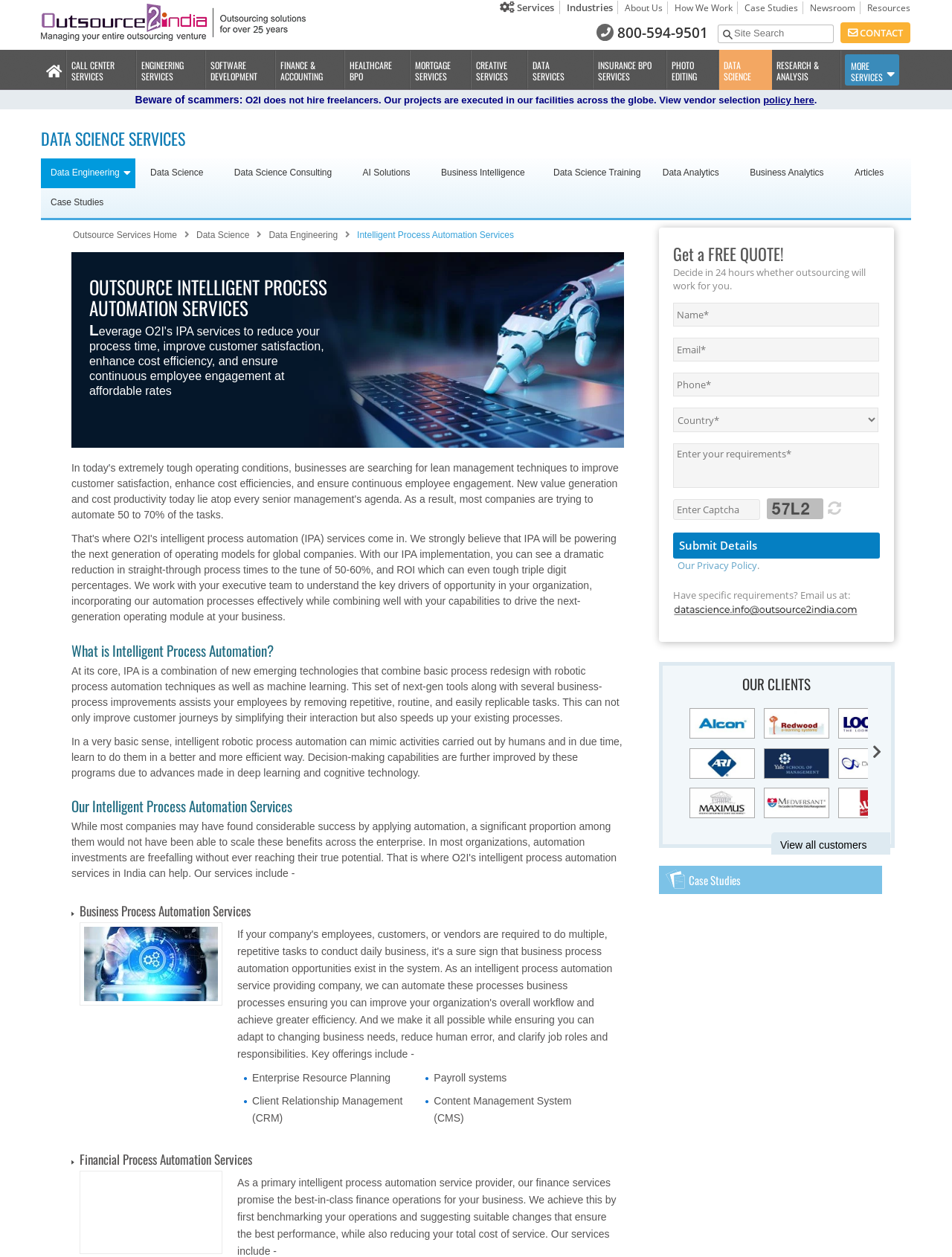Elaborate on the webpage's design and content in a detailed caption.

The webpage is about Outsource2india, a company that offers high-quality and cost-effective Intelligent Process Automation Services to its global clients. At the top of the page, there is a logo image with the text "Outsource to India" and a navigation menu with links to various services, including "Industries", "About Us", "How We Work", "Case Studies", "Newsroom", and "Resources". 

Below the navigation menu, there is a section with a phone number and a "CONTACT" link. On the left side of this section, there is a search box with a "Site Search" label. 

The main content of the page is divided into several sections. The first section has a heading "OUTSOURCE INTELLIGENT PROCESS AUTOMATION SERVICES" and an image related to Intelligent Process Automation Services. Below the image, there are two paragraphs of text that explain what Intelligent Process Automation is and how it can benefit businesses.

The next section has a heading "Our Intelligent Process Automation Services" and lists several services, including Business Process Automation Services and Financial Process Automation Services. Each service has a brief description and an image.

On the right side of the page, there is a call-to-action section with a heading "Get a FREE QUOTE!" and a form to fill out to get a quote. The form has fields for name, email, phone, and requirements, as well as a file upload button and a captcha verification.

Throughout the page, there are several links to other pages, including "Data Science Services", "Data Engineering", "AI Solutions", and "Business Analytics". There are also several images and icons, including a "MORE SERVICES" link at the bottom of the page.